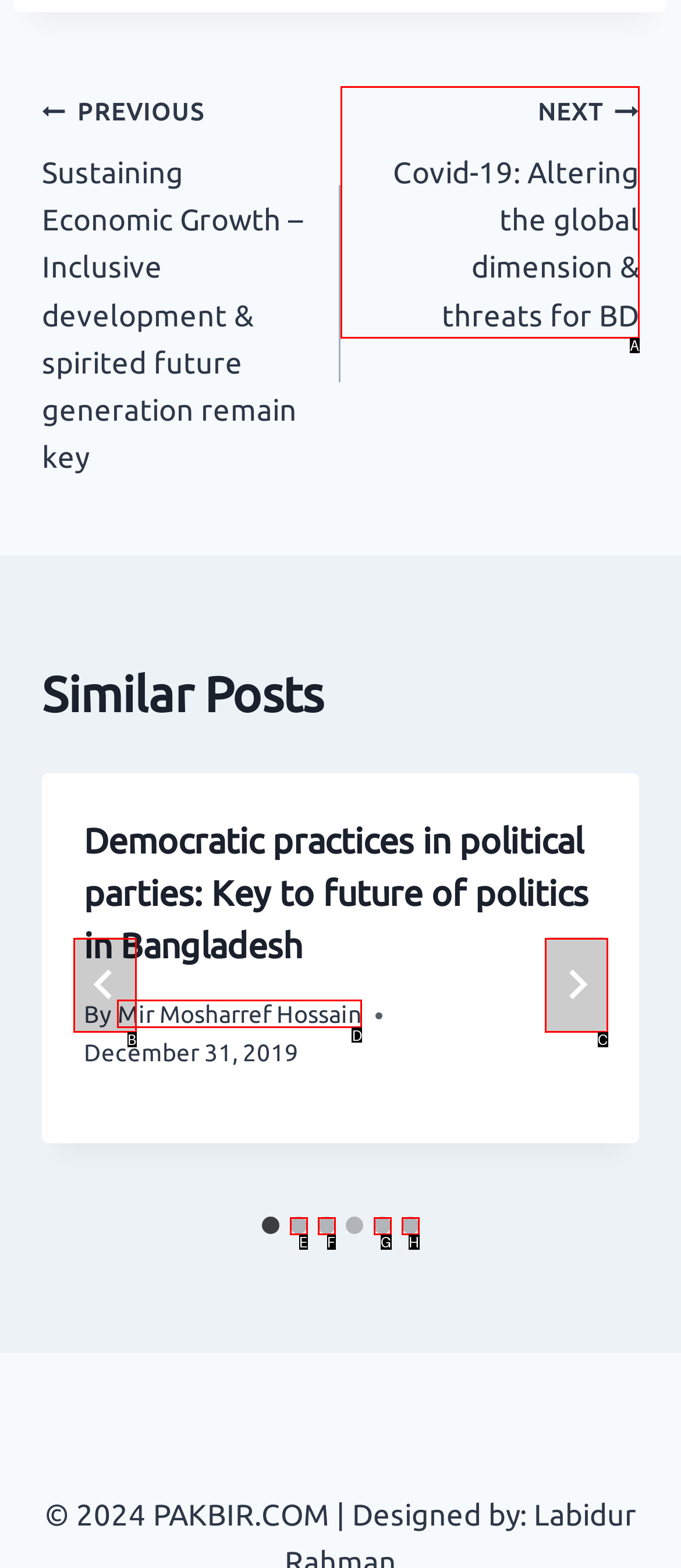From the given options, find the HTML element that fits the description: aria-label="Next". Reply with the letter of the chosen element.

C